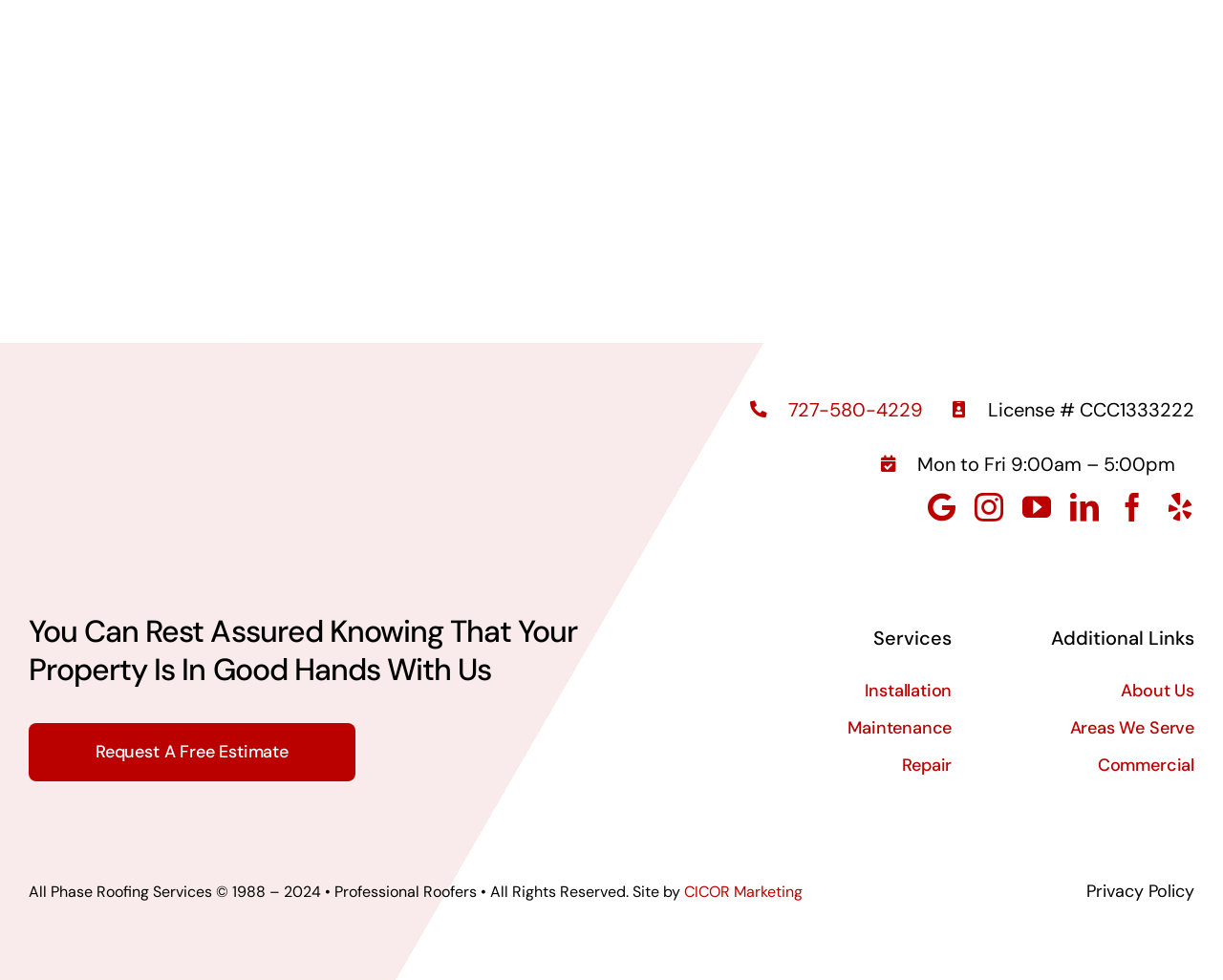Give a one-word or phrase response to the following question: What services are offered by All Phase Roofing Services?

Installation, Maintenance, Repair